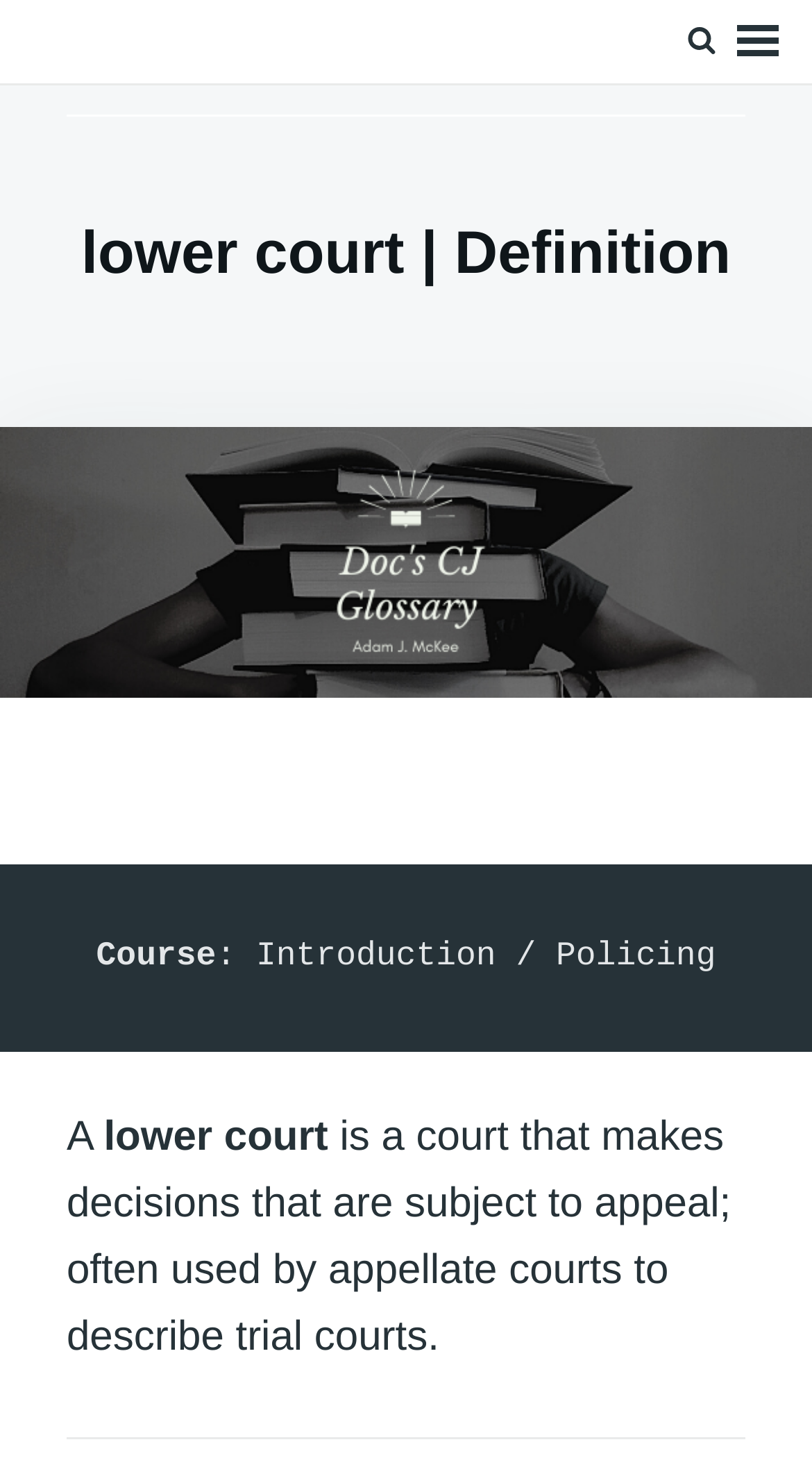What is the layout of the menu?
Look at the image and provide a short answer using one word or a phrase.

Expanded menu with two buttons